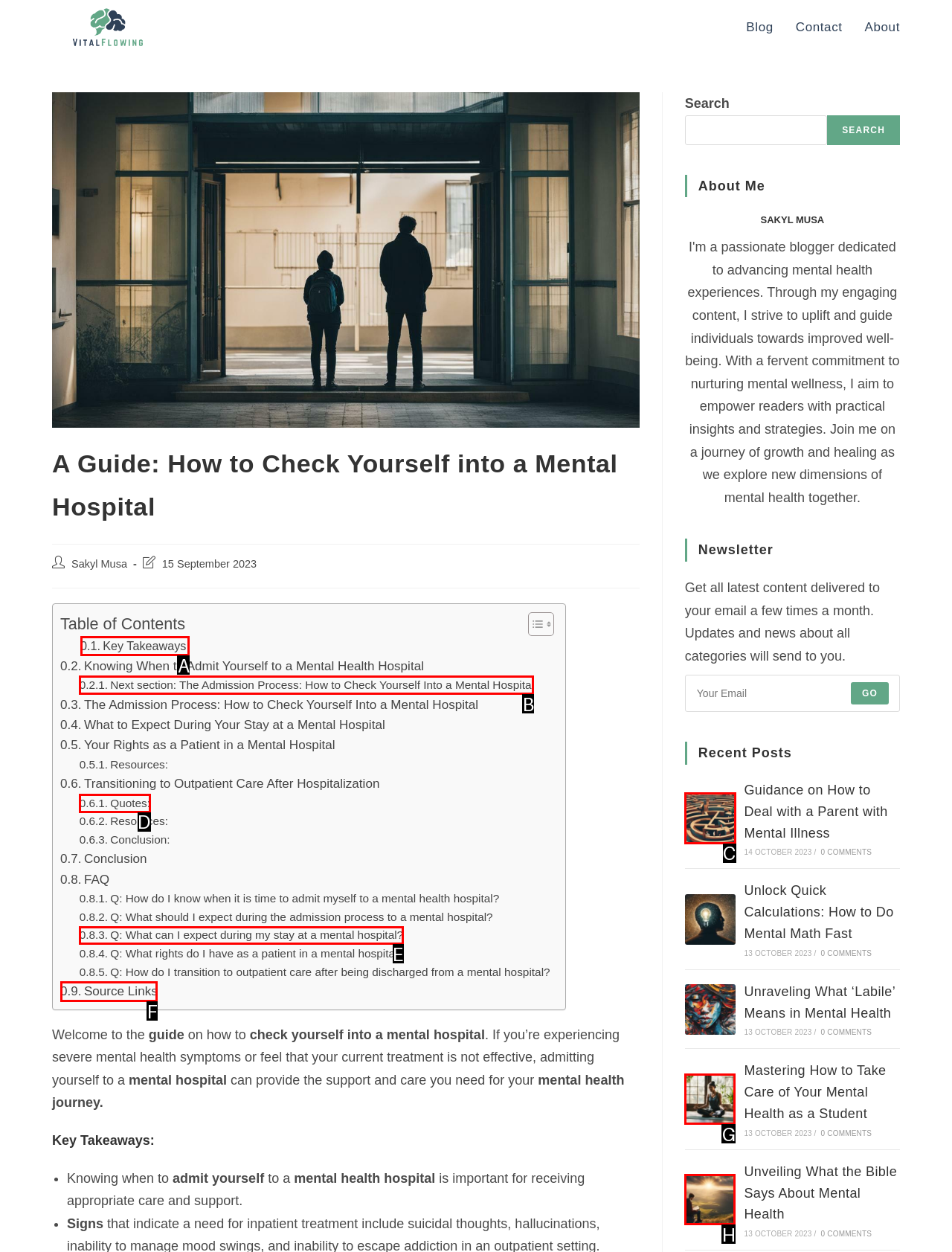To complete the task: Read the 'Guidance on How to Deal with a Parent with Mental Illness' post, select the appropriate UI element to click. Respond with the letter of the correct option from the given choices.

C